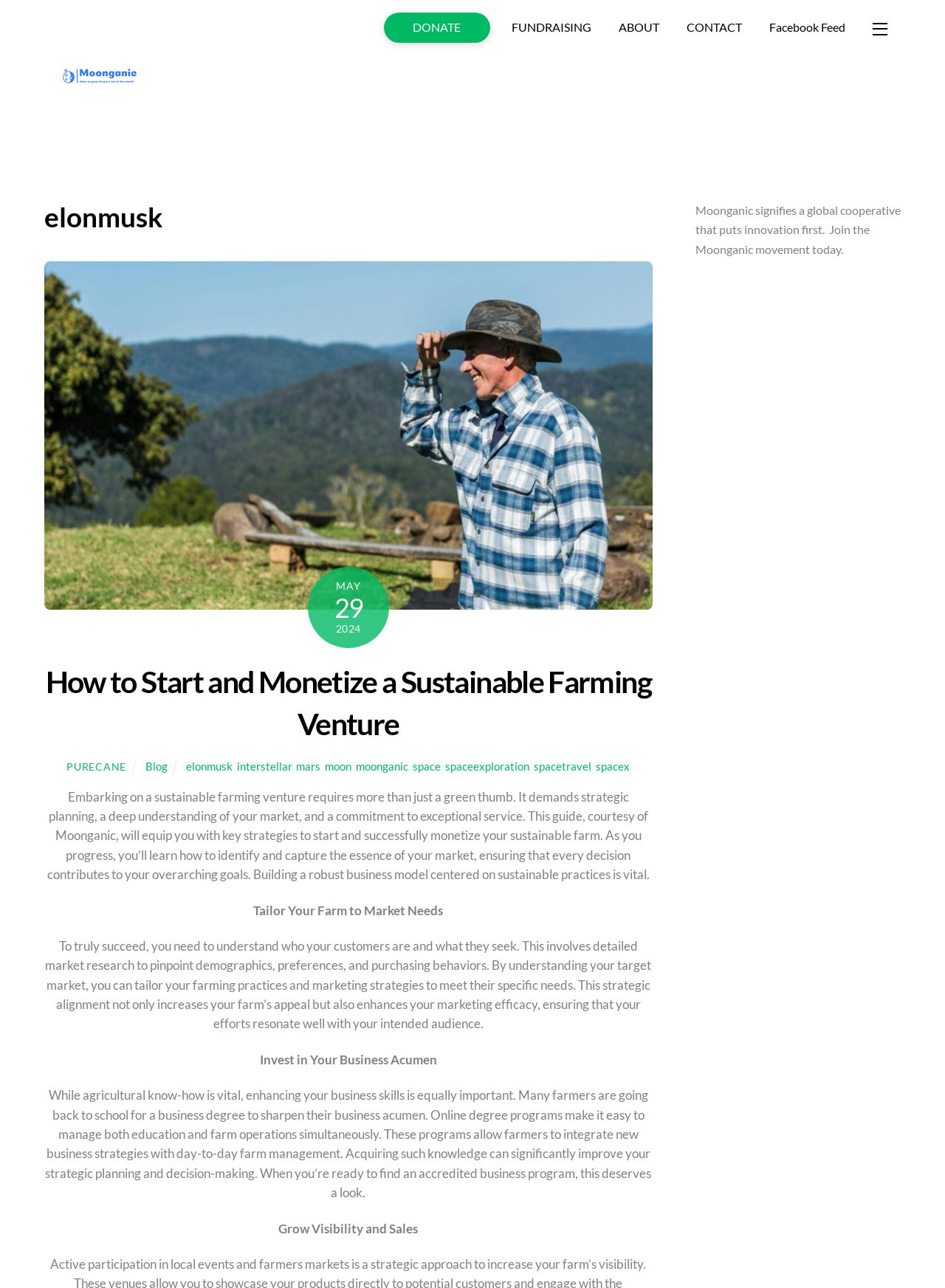Pinpoint the bounding box coordinates of the element to be clicked to execute the instruction: "Visit the 'Facebook Feed' page".

[0.814, 0.011, 0.895, 0.033]